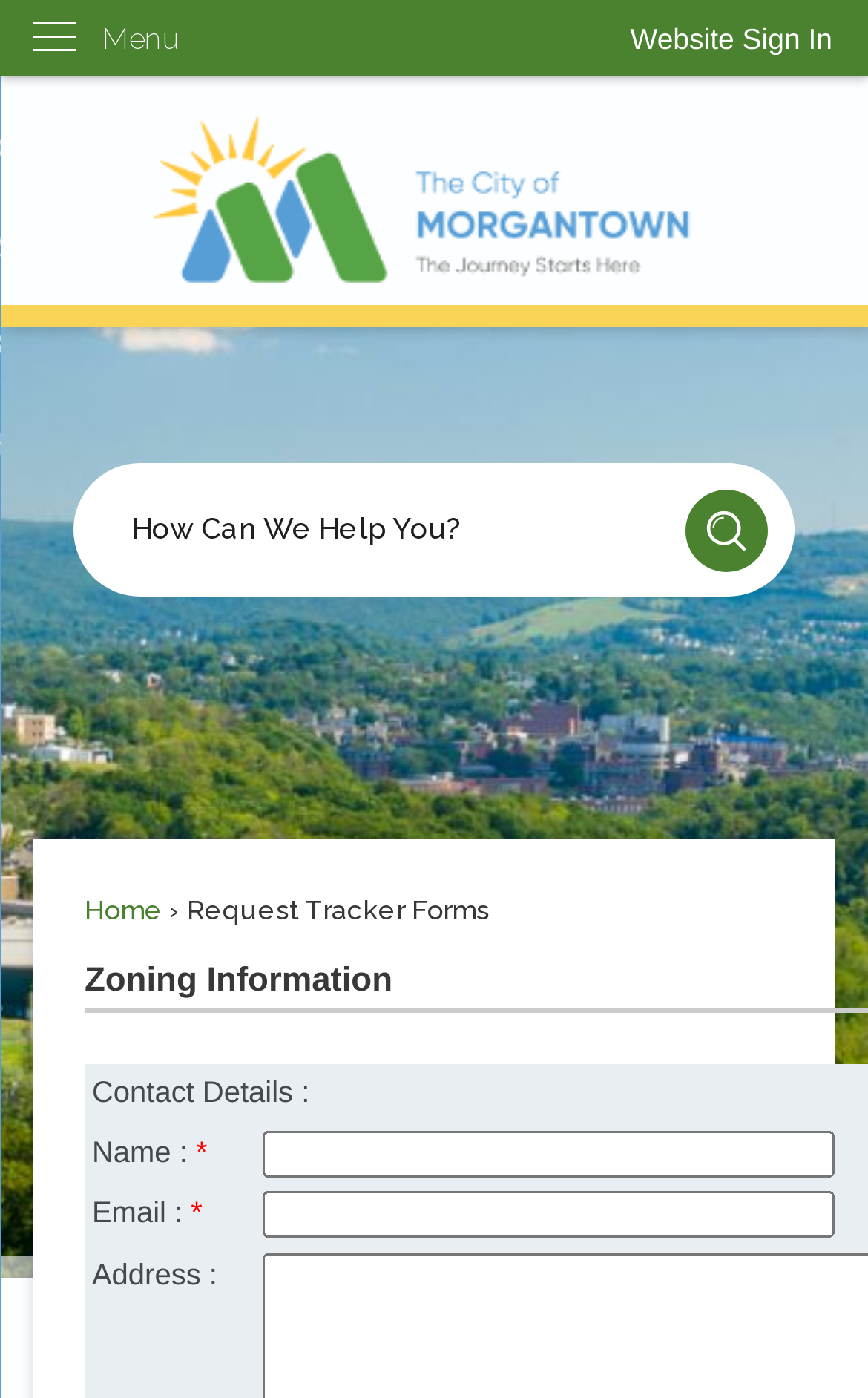Please identify the bounding box coordinates of where to click in order to follow the instruction: "Fill in the email field".

[0.303, 0.852, 0.962, 0.886]